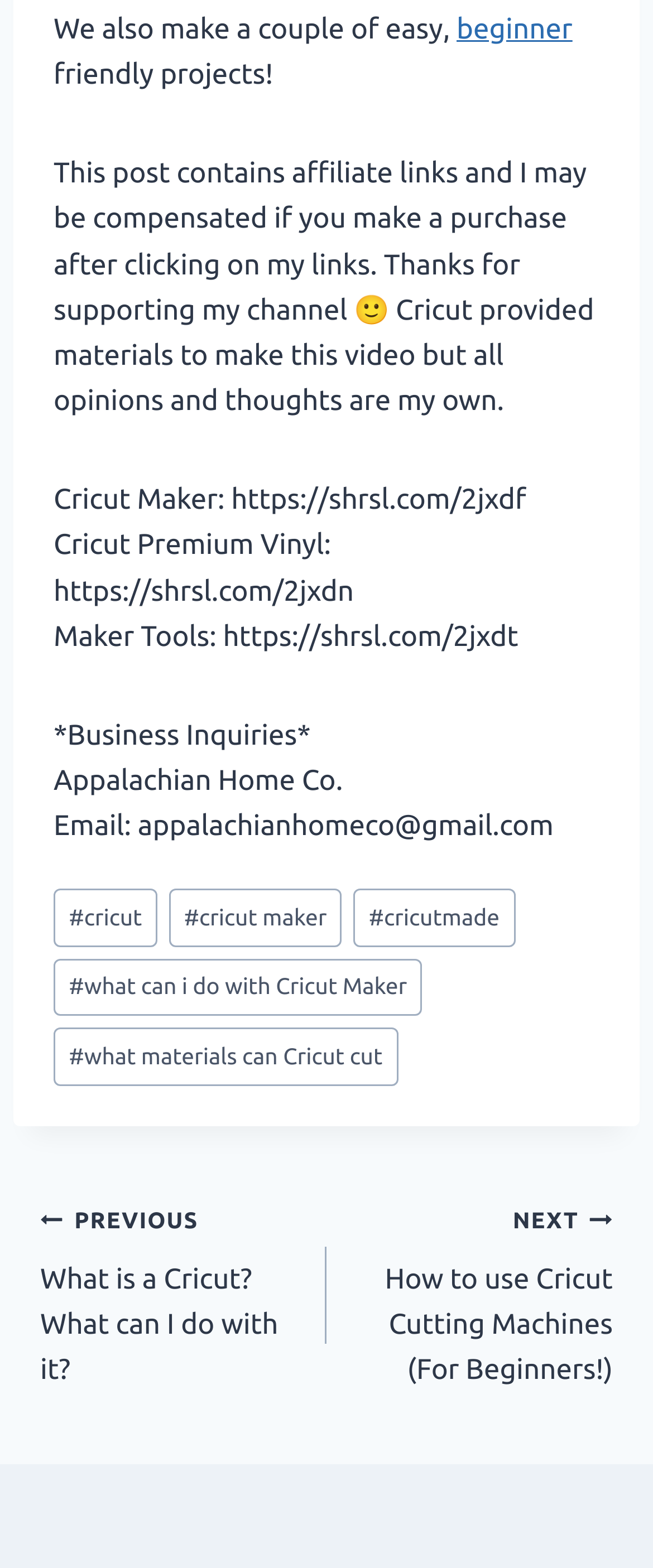What is the title of the previous post?
Kindly offer a detailed explanation using the data available in the image.

The title of the previous post can be found in the post navigation section at the bottom of the webpage, which is 'PREVIOUS What is a Cricut? What can I do with it?'.